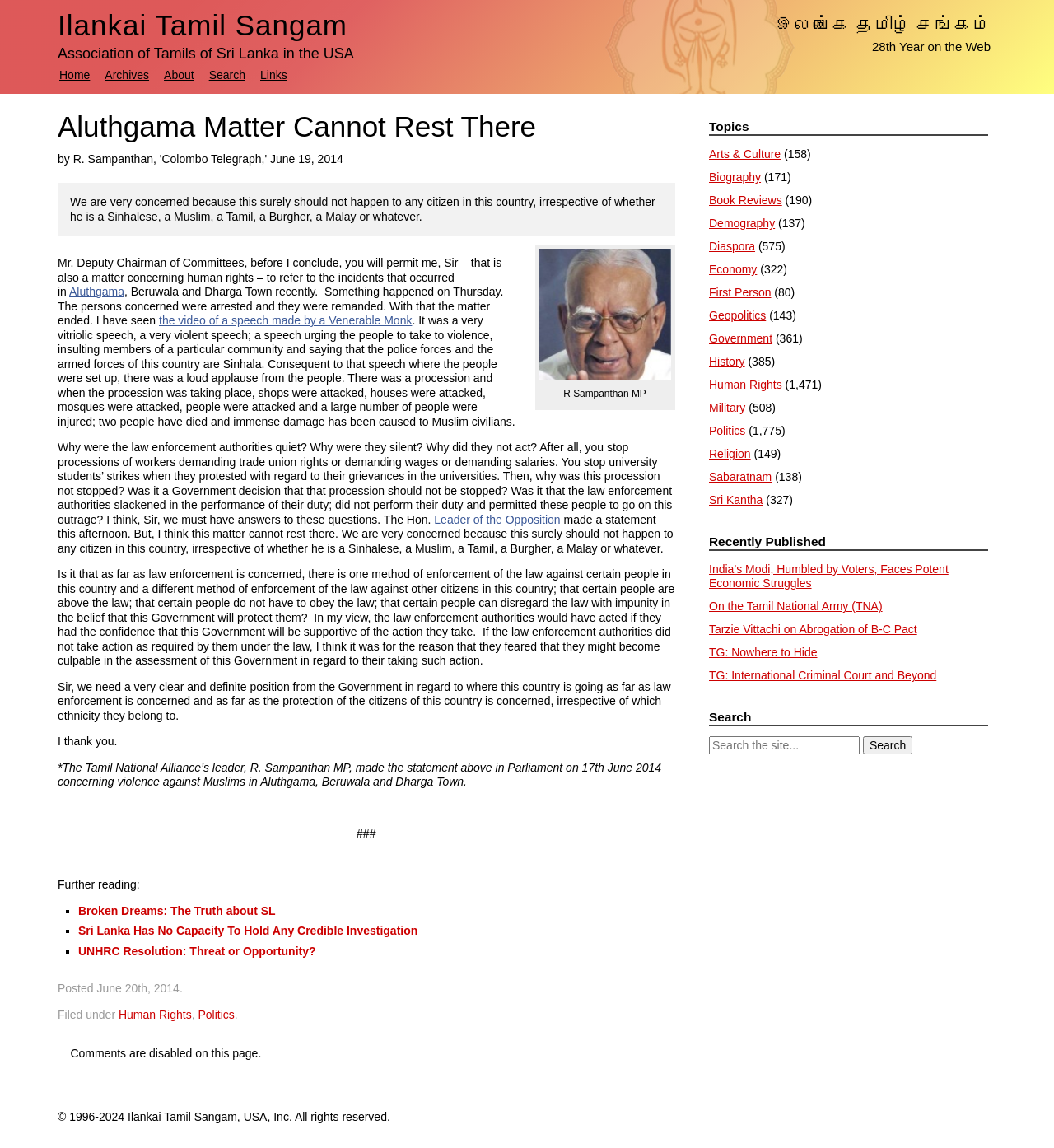Show me the bounding box coordinates of the clickable region to achieve the task as per the instruction: "Read the article about Aluthgama Matter Cannot Rest There".

[0.055, 0.097, 0.64, 0.206]